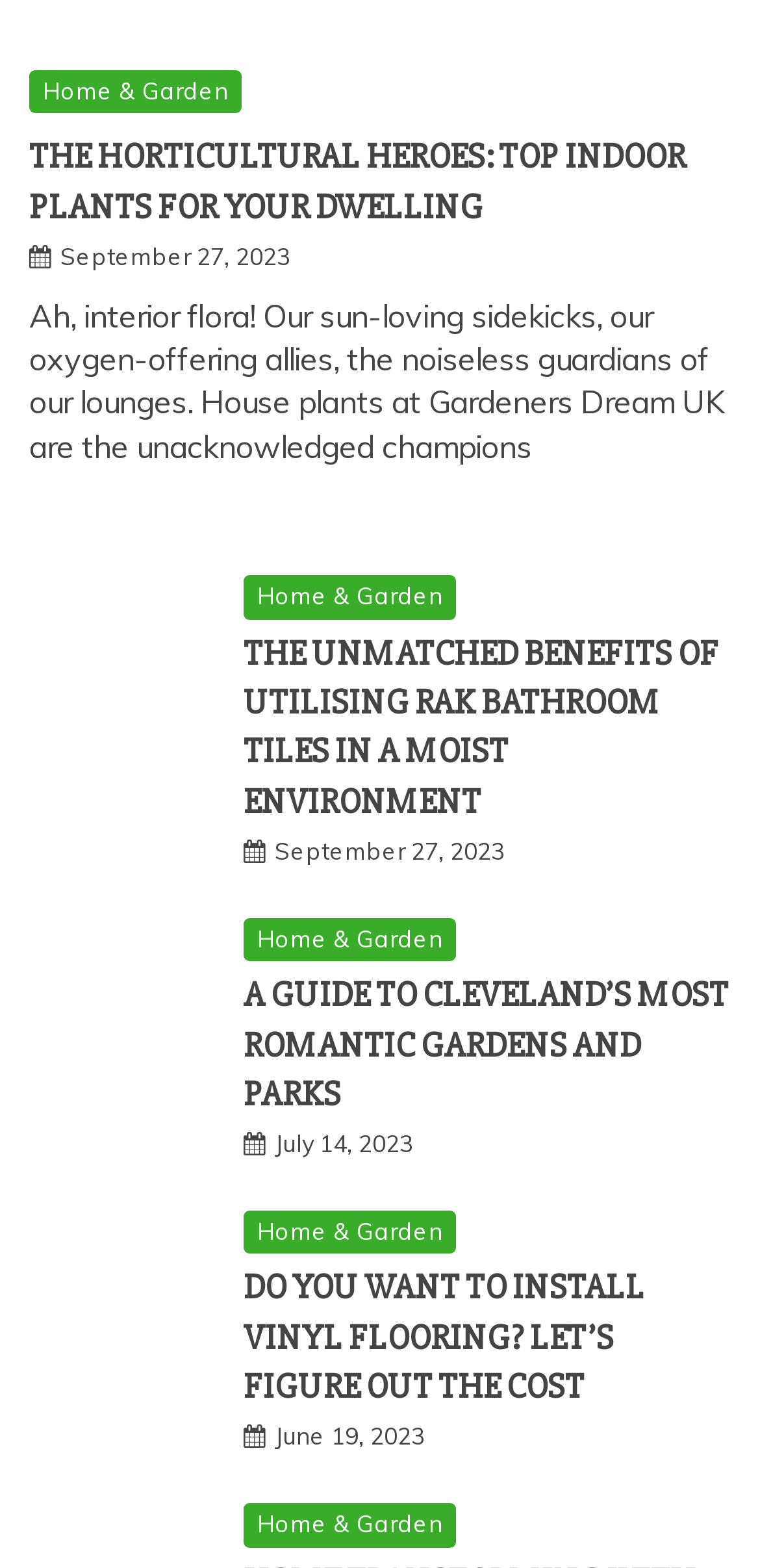What is the title of the second article?
Please ensure your answer is as detailed and informative as possible.

The second article has a heading with this title, which is also a link. The title is descriptive of the article's content.